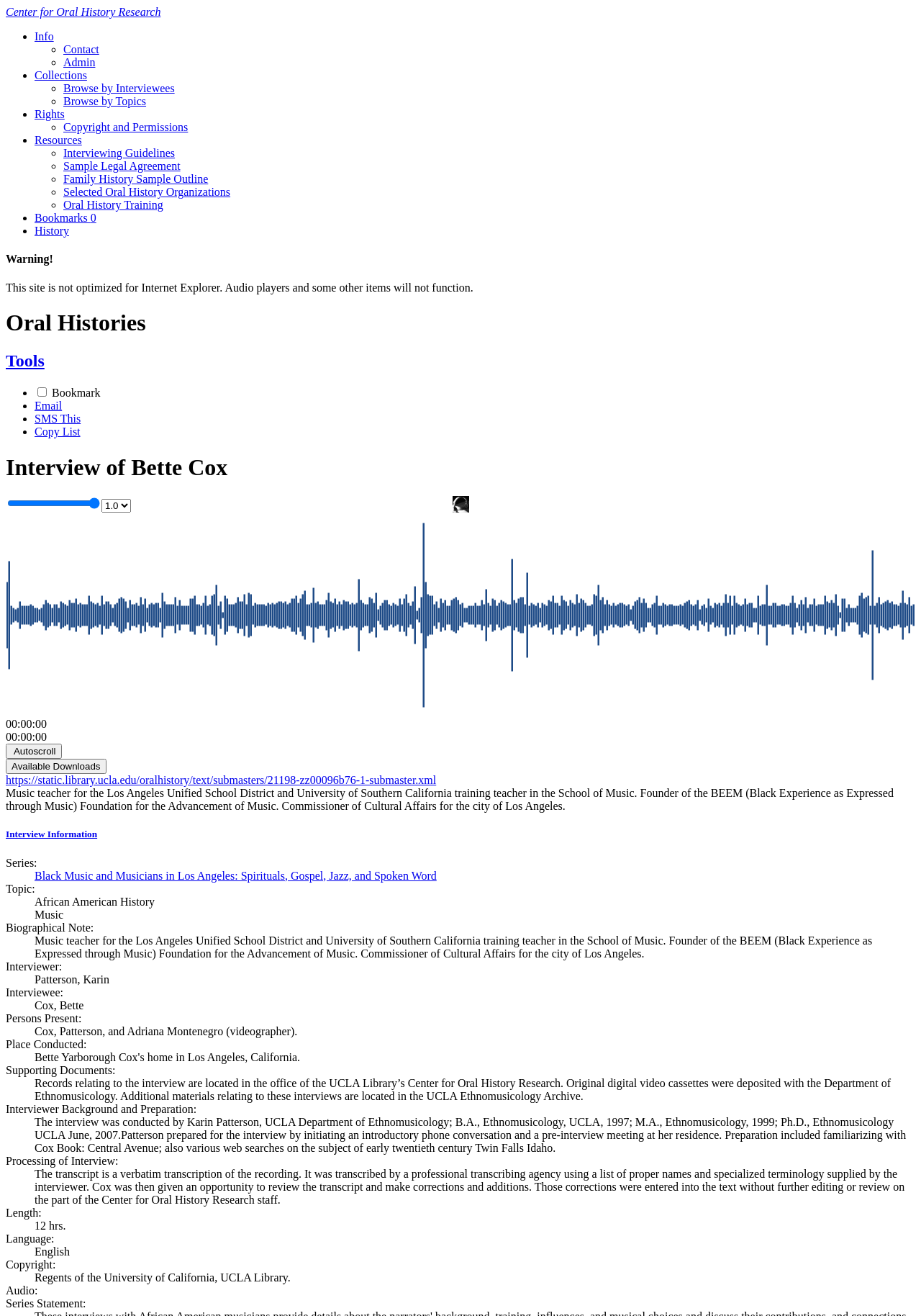Locate the bounding box coordinates of the UI element described by: "Rights". The bounding box coordinates should consist of four float numbers between 0 and 1, i.e., [left, top, right, bottom].

[0.038, 0.082, 0.07, 0.091]